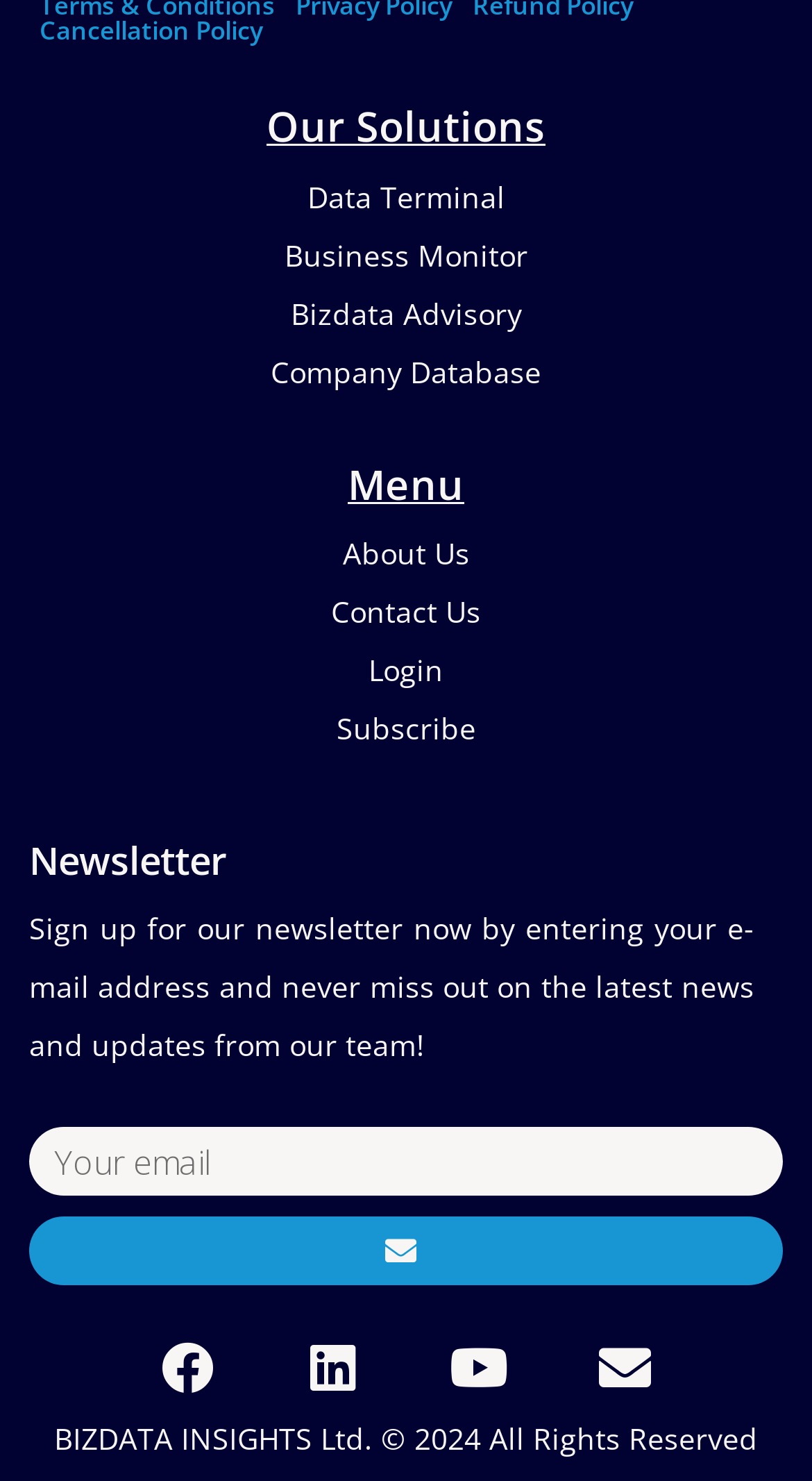Please identify the bounding box coordinates for the region that you need to click to follow this instruction: "Enter email address".

[0.036, 0.761, 0.964, 0.808]